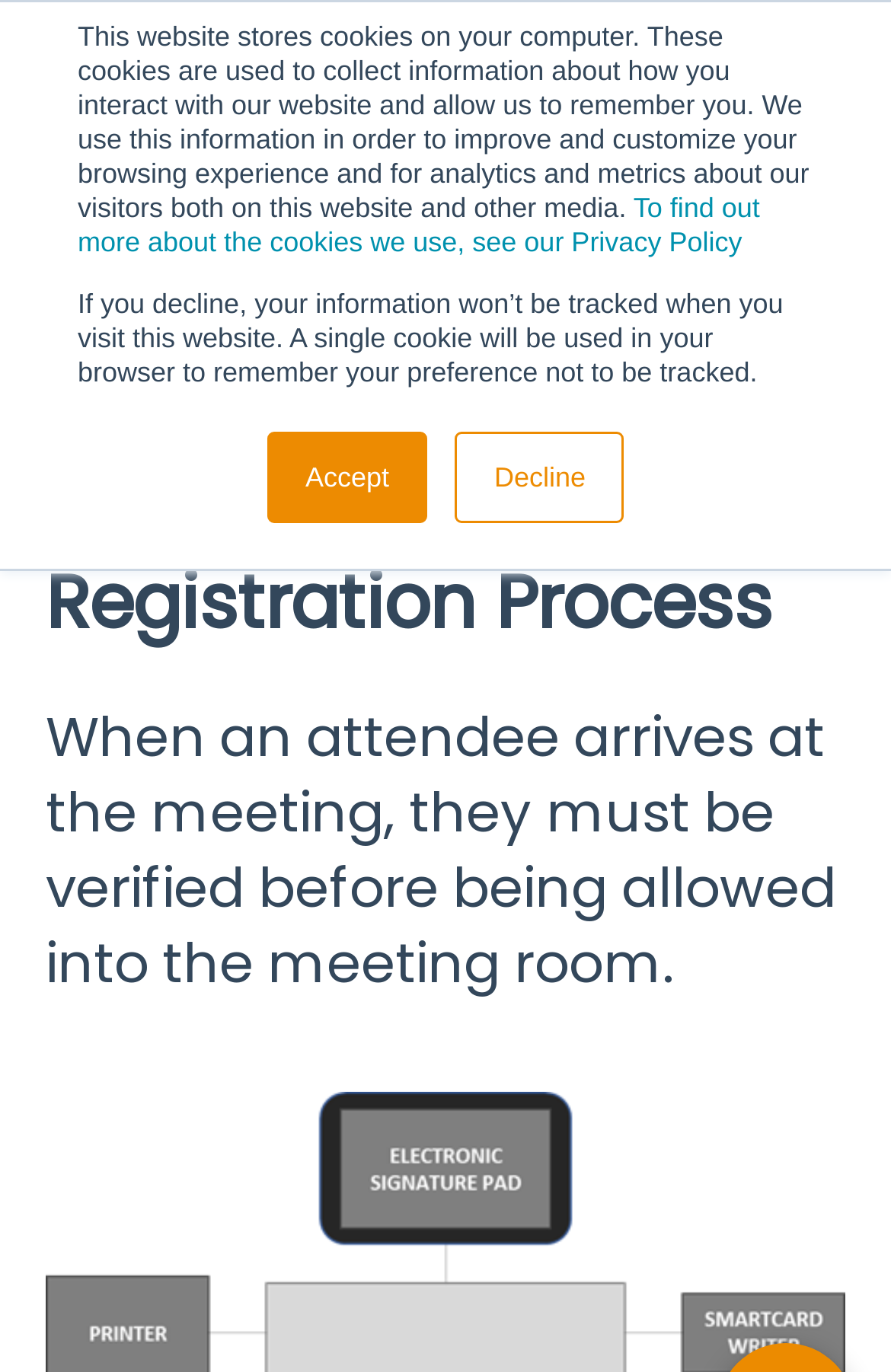What is the company name associated with this website?
Based on the image content, provide your answer in one word or a short phrase.

Lumi Global